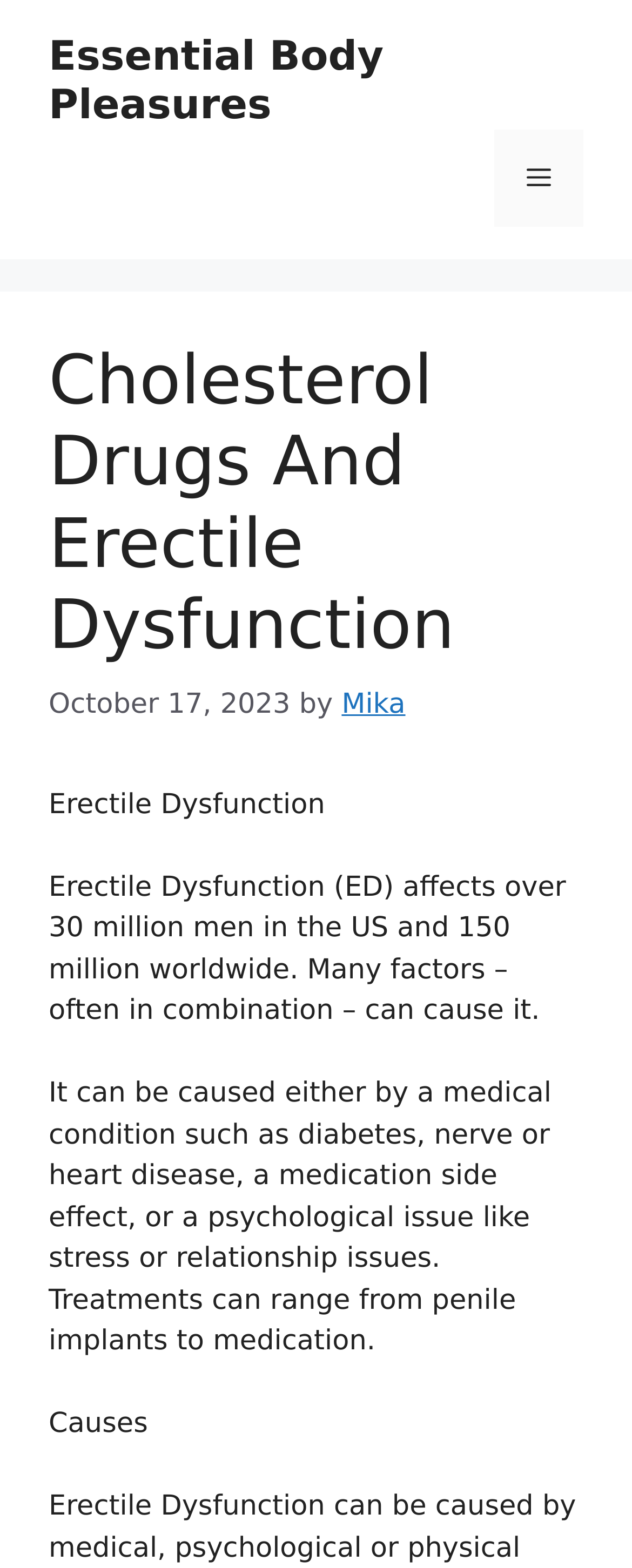Give a one-word or short-phrase answer to the following question: 
How many million men are affected by ED in the US?

30 million